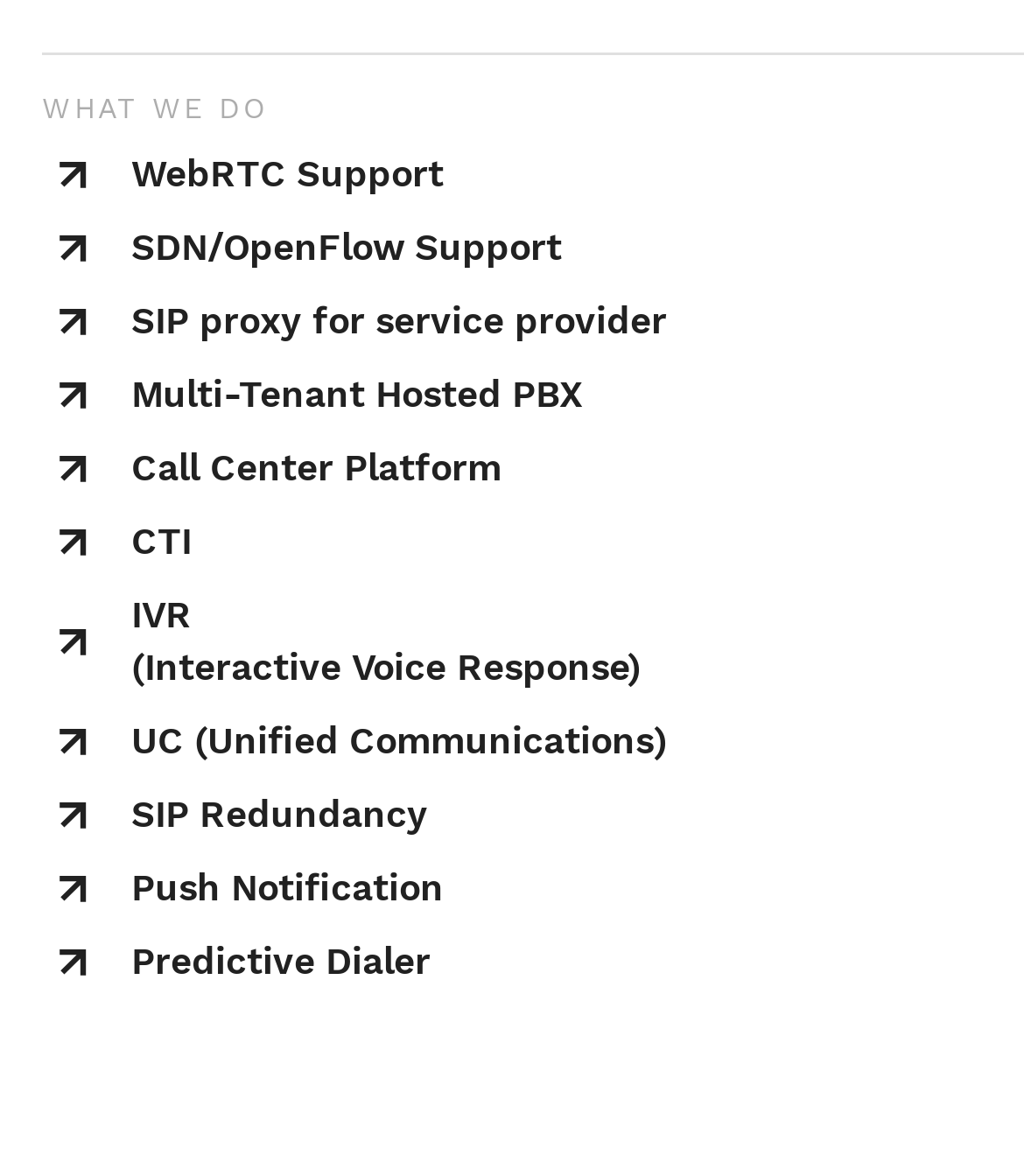Find the bounding box coordinates of the element's region that should be clicked in order to follow the given instruction: "Explore SDN/OpenFlow Support". The coordinates should consist of four float numbers between 0 and 1, i.e., [left, top, right, bottom].

[0.128, 0.192, 0.549, 0.228]